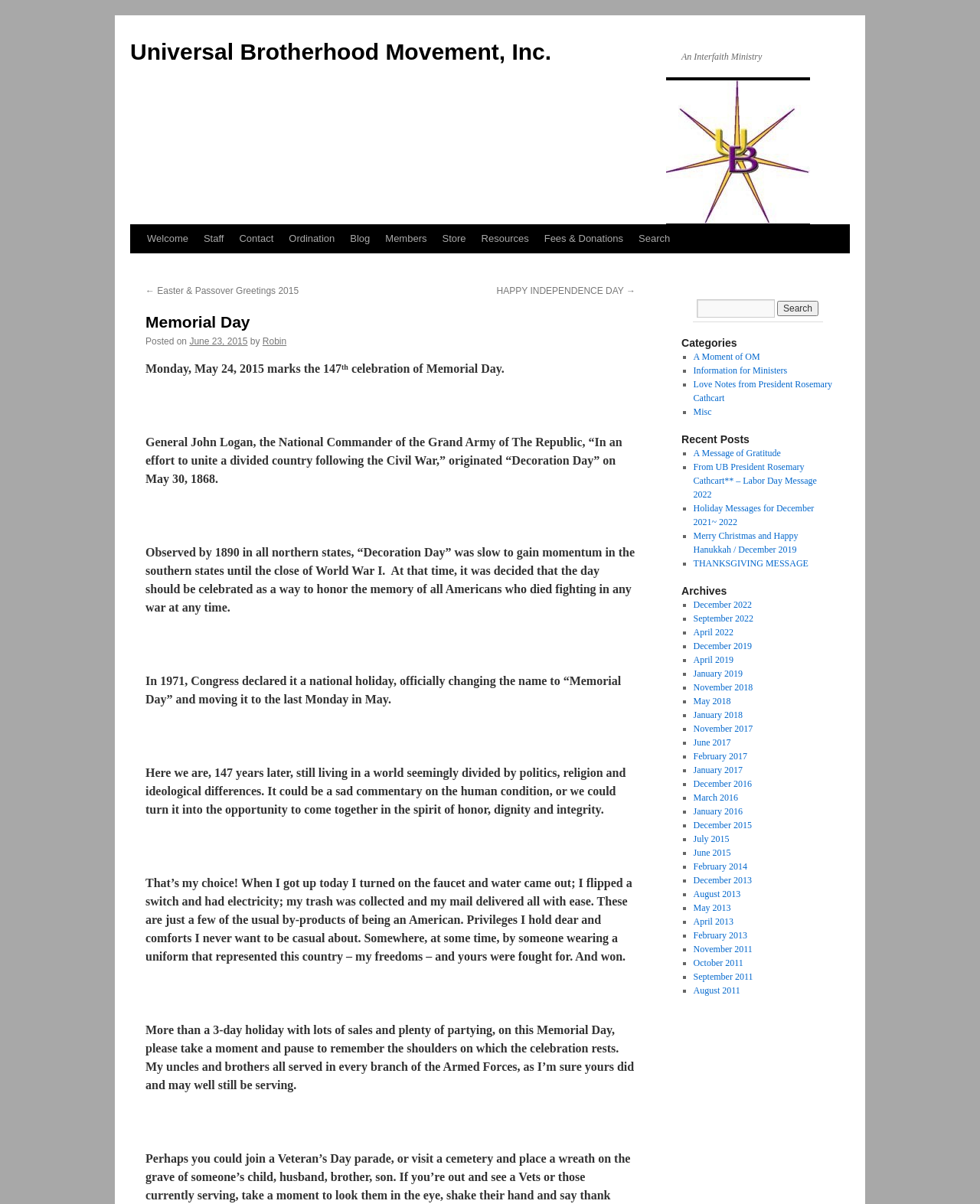What is the date of the Memorial Day celebration mentioned in the article?
Using the image as a reference, give an elaborate response to the question.

The date of the Memorial Day celebration can be found in the static text 'Monday, May 24, 2015 marks the 147th celebration of Memorial Day.' which is located in the middle of the webpage.